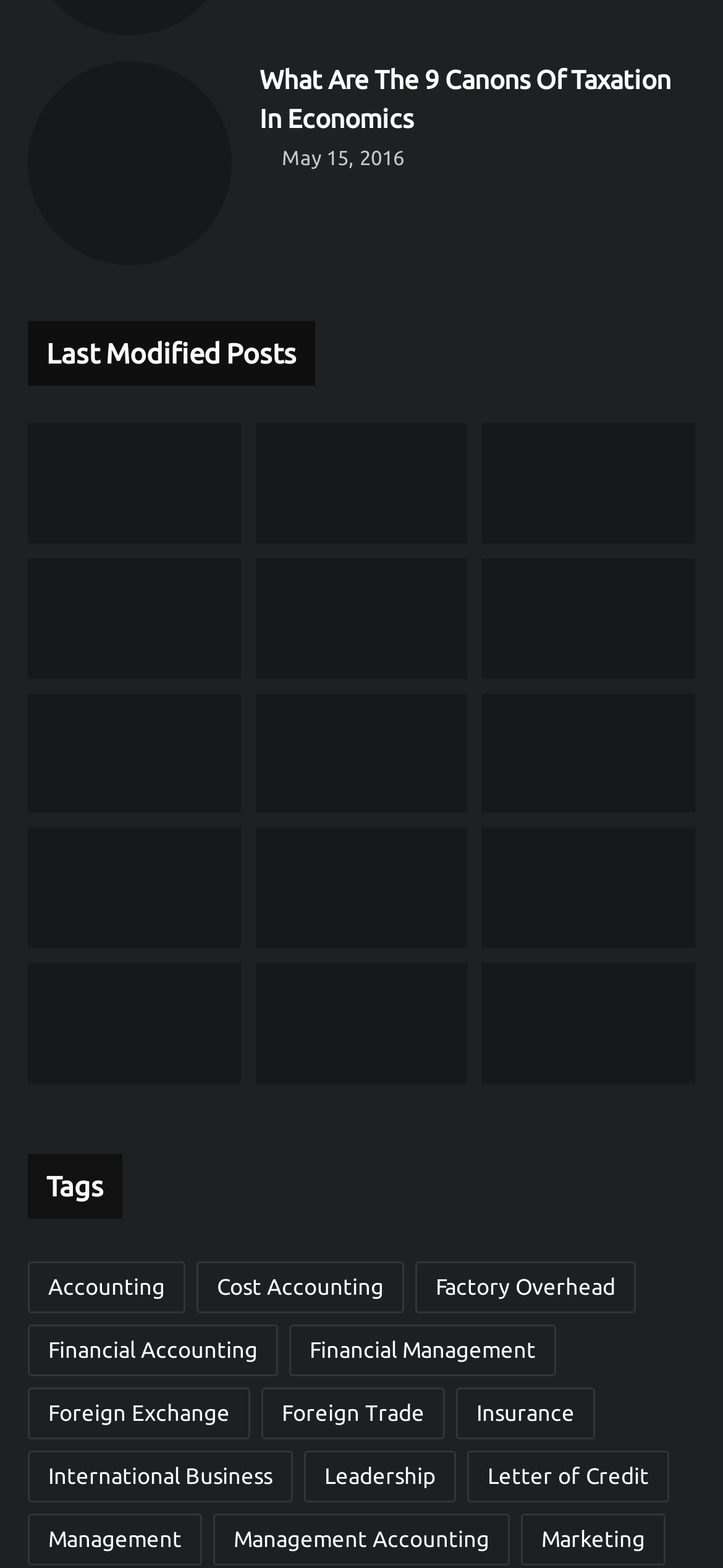Could you specify the bounding box coordinates for the clickable section to complete the following instruction: "Read about the 5 Main Objectives of Purchasing Function"?

[0.353, 0.27, 0.647, 0.347]